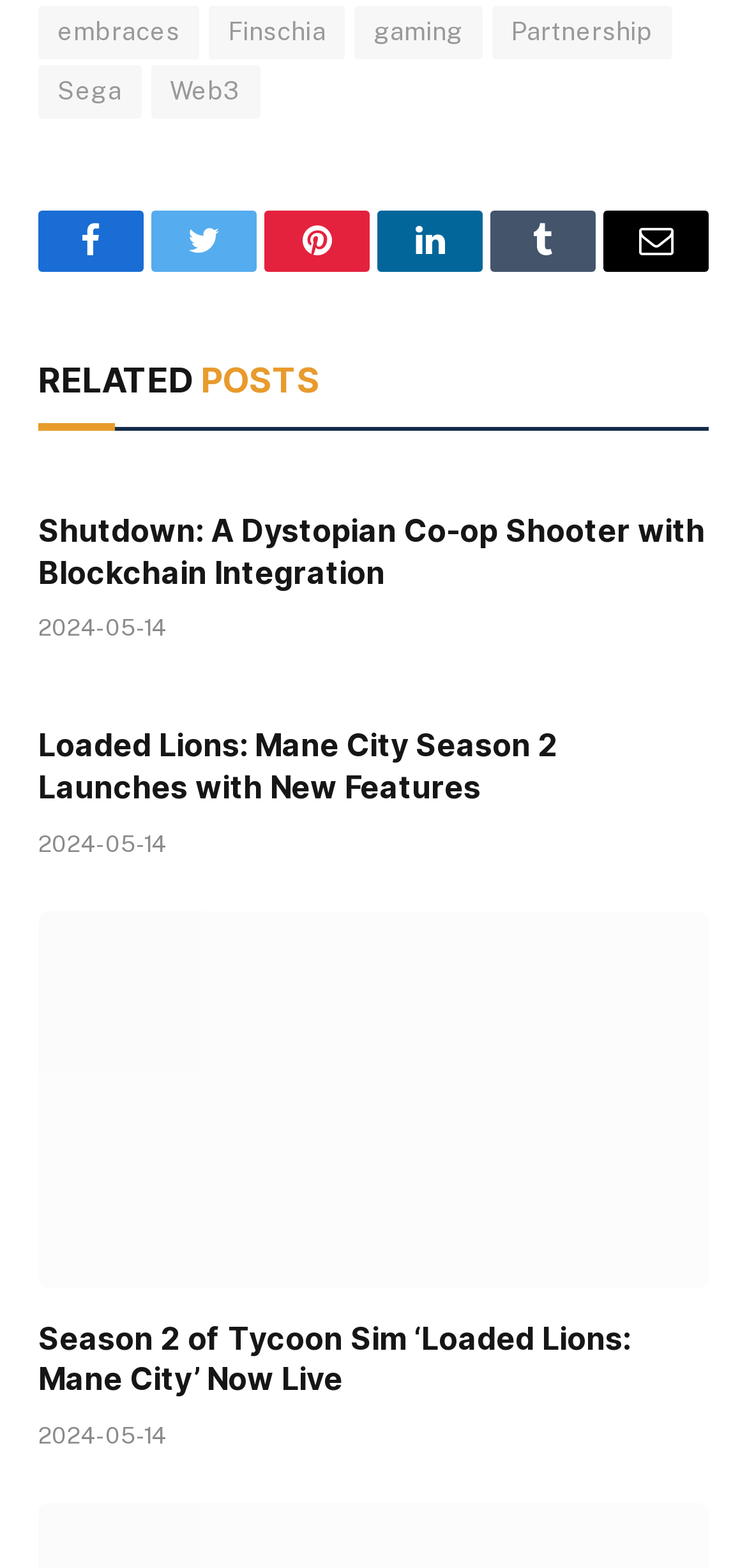Can you find the bounding box coordinates for the element to click on to achieve the instruction: "go to the Sega website"?

[0.051, 0.042, 0.189, 0.076]